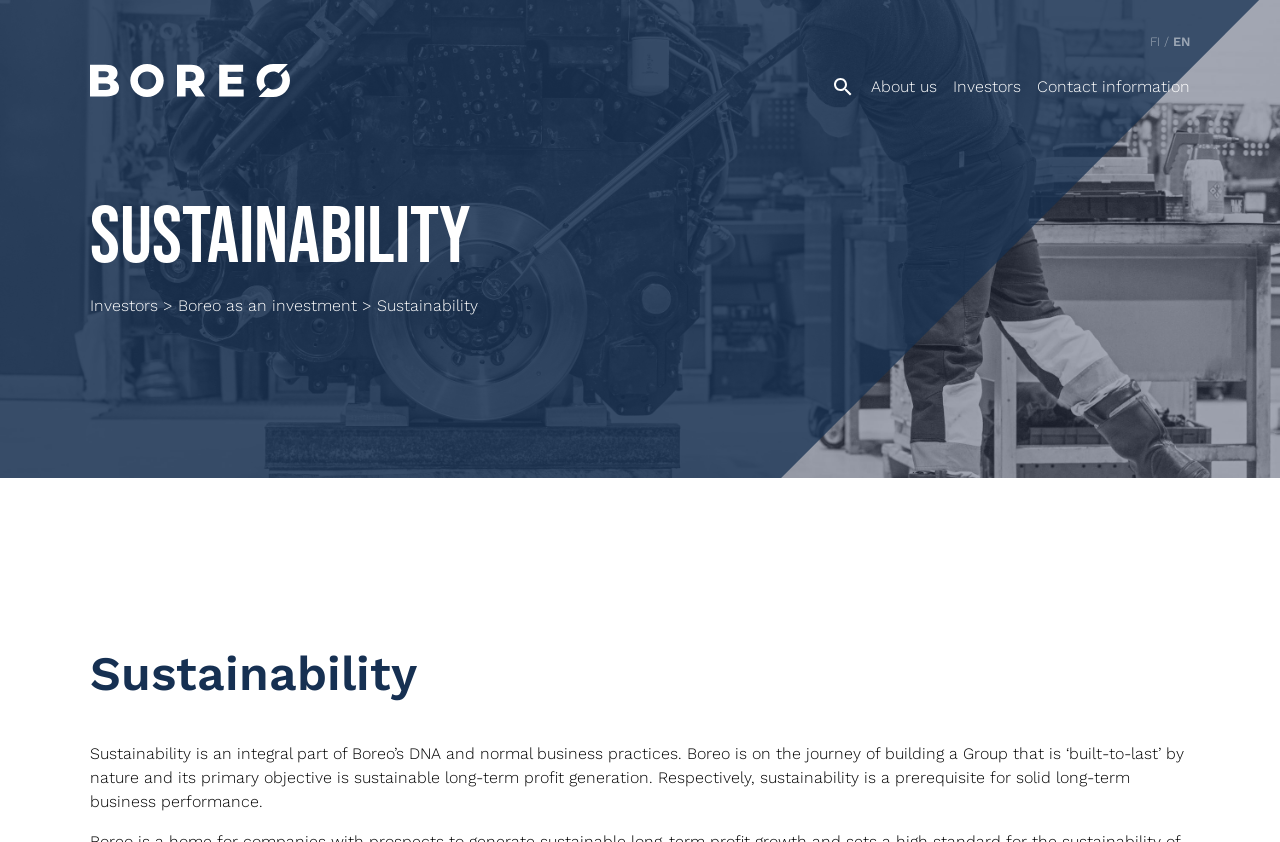Please locate the UI element described by "Contact information" and provide its bounding box coordinates.

[0.81, 0.092, 0.93, 0.114]